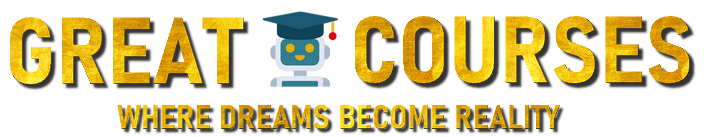What is emphasized by the tagline?
Please craft a detailed and exhaustive response to the question.

The tagline 'WHERE DREAMS BECOME REALITY' emphasizes the transformative power of the educational offerings provided by Great Courses, as mentioned in the caption.